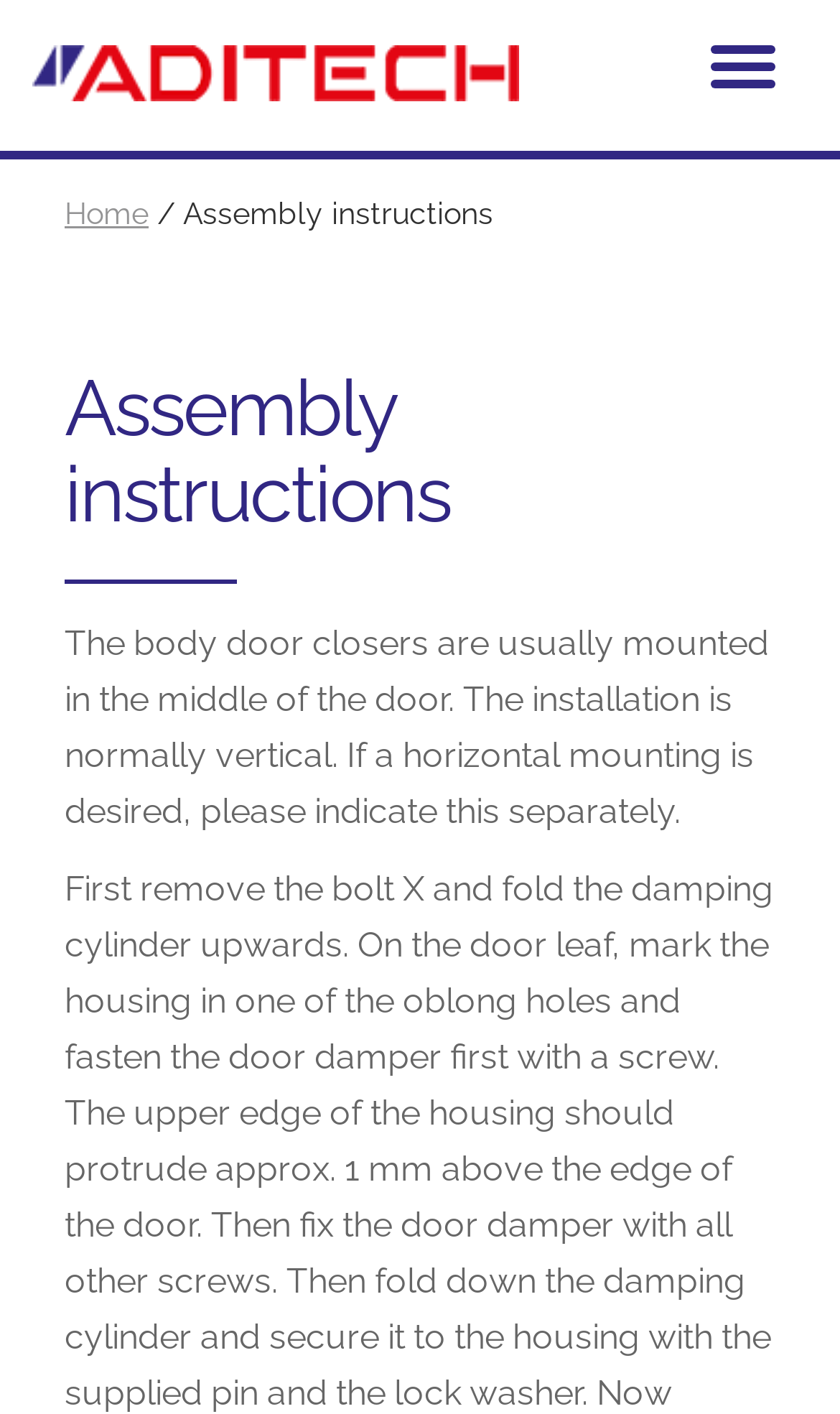Create an in-depth description of the webpage, covering main sections.

The webpage is about assembly instructions, specifically for Aditech products. At the top left corner, there is a logo of Aditech, which is an image. Next to the logo, there is a link to the homepage. Below the logo and the homepage link, there is a horizontal navigation bar with a toggle button on the right side.

The main content of the webpage is divided into two sections. The first section is a header that spans across the top of the page, with the title "Assembly instructions" in a large font. Below the header, there is a paragraph of text that provides instructions for mounting body door closers, stating that they are usually mounted in the middle of the door and installed vertically, with an option for horizontal mounting if desired.